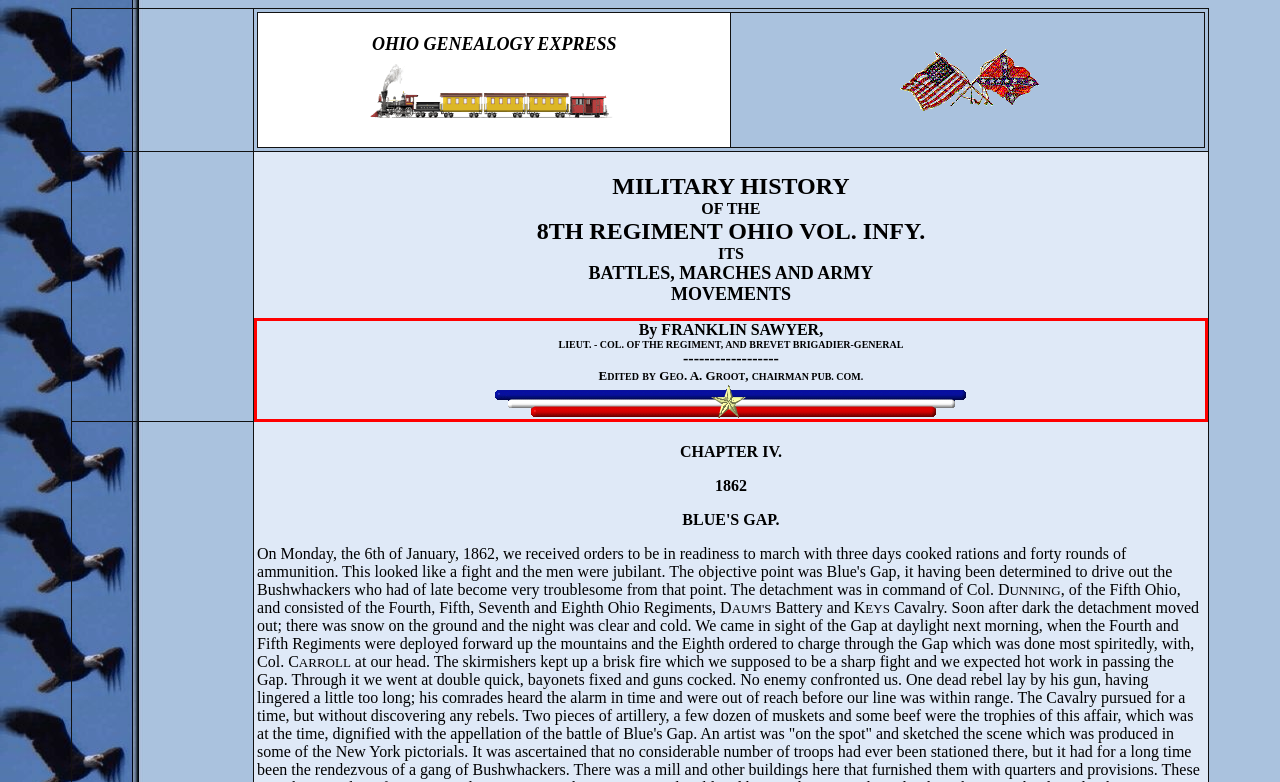Using the provided screenshot of a webpage, recognize the text inside the red rectangle bounding box by performing OCR.

By FRANKLIN SAWYER, LIEUT. - COL. OF THE REGIMENT, AND BREVET BRIGADIER-GENERAL ------------------ EDITED BY GEO. A. GROOT, CHAIRMAN PUB. COM.